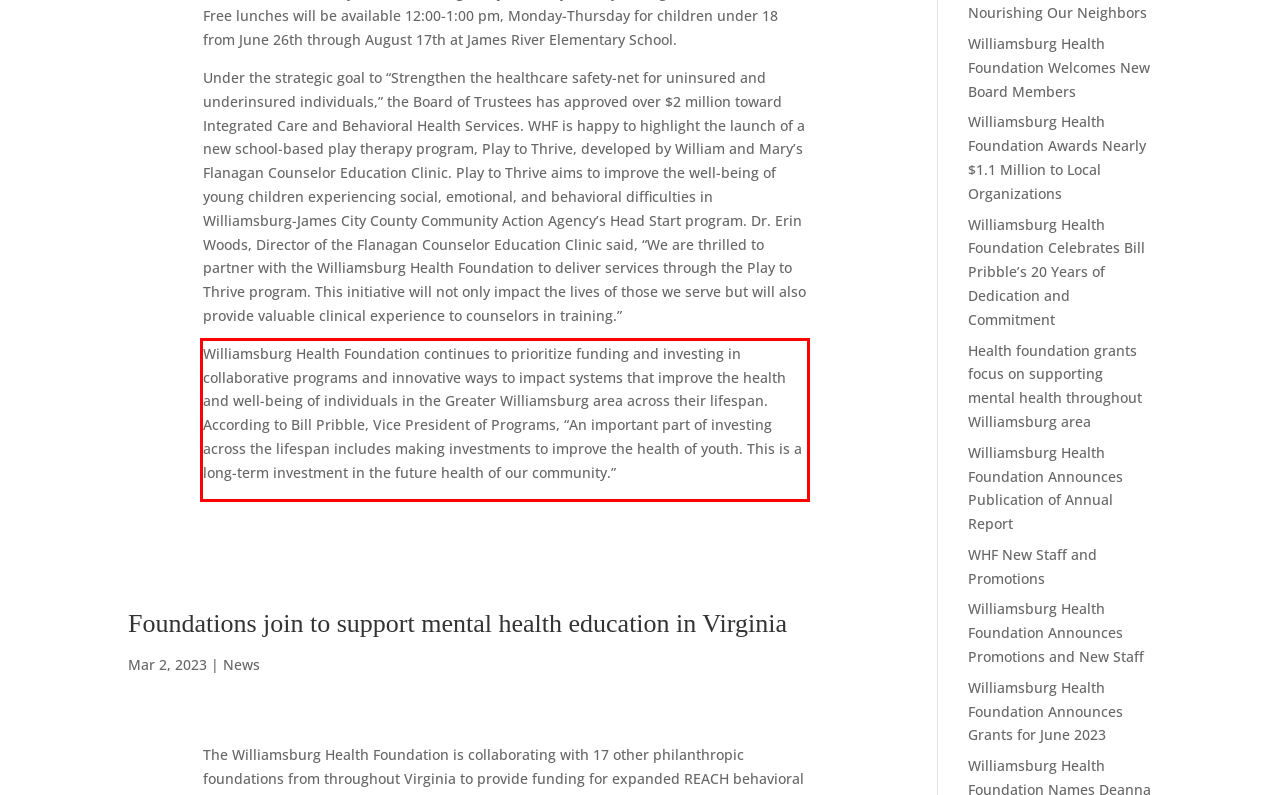Examine the screenshot of the webpage, locate the red bounding box, and perform OCR to extract the text contained within it.

Williamsburg Health Foundation continues to prioritize funding and investing in collaborative programs and innovative ways to impact systems that improve the health and well-being of individuals in the Greater Williamsburg area across their lifespan. According to Bill Pribble, Vice President of Programs, “An important part of investing across the lifespan includes making investments to improve the health of youth. This is a long-term investment in the future health of our community.”